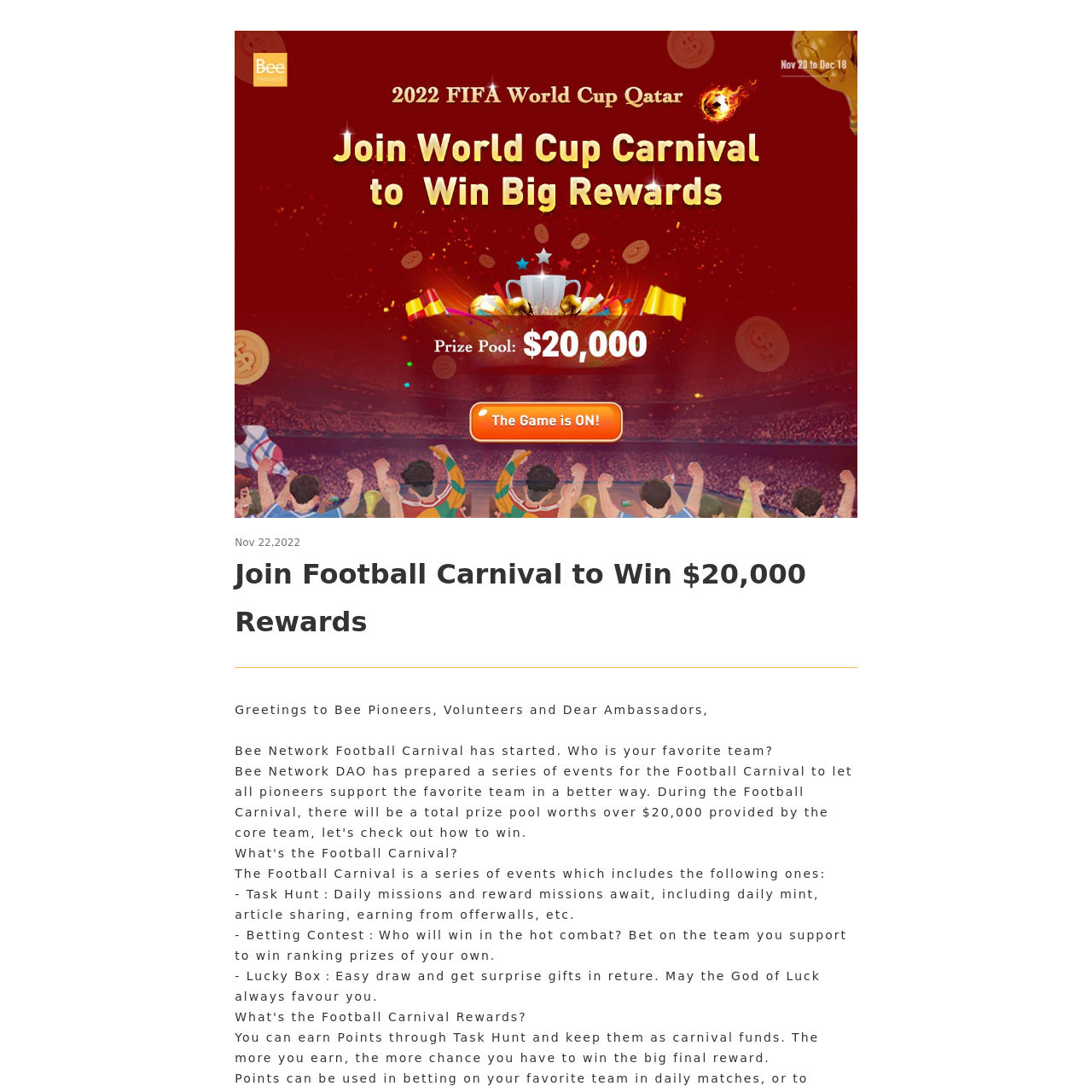What can be earned through Task Hunt?
Could you answer the question in a detailed manner, providing as much information as possible?

Points can be earned through Task Hunt, as mentioned in the StaticText element with the text 'You can earn Points through Task Hunt and keep them as carnival funds.' and bounding box coordinates [0.215, 0.944, 0.75, 0.975].